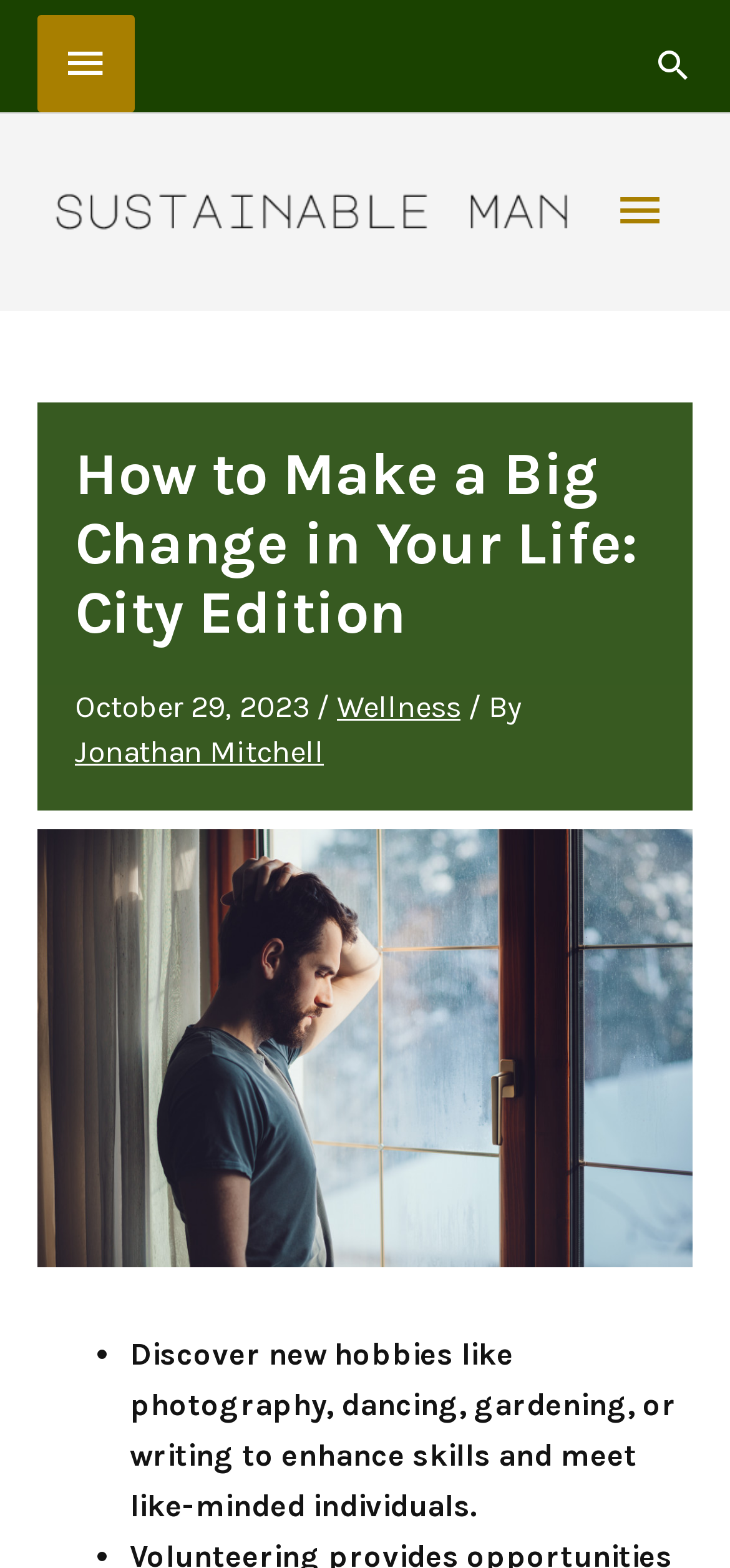Locate the bounding box coordinates of the UI element described by: "aria-label="Search icon link"". The bounding box coordinates should consist of four float numbers between 0 and 1, i.e., [left, top, right, bottom].

[0.895, 0.028, 0.949, 0.053]